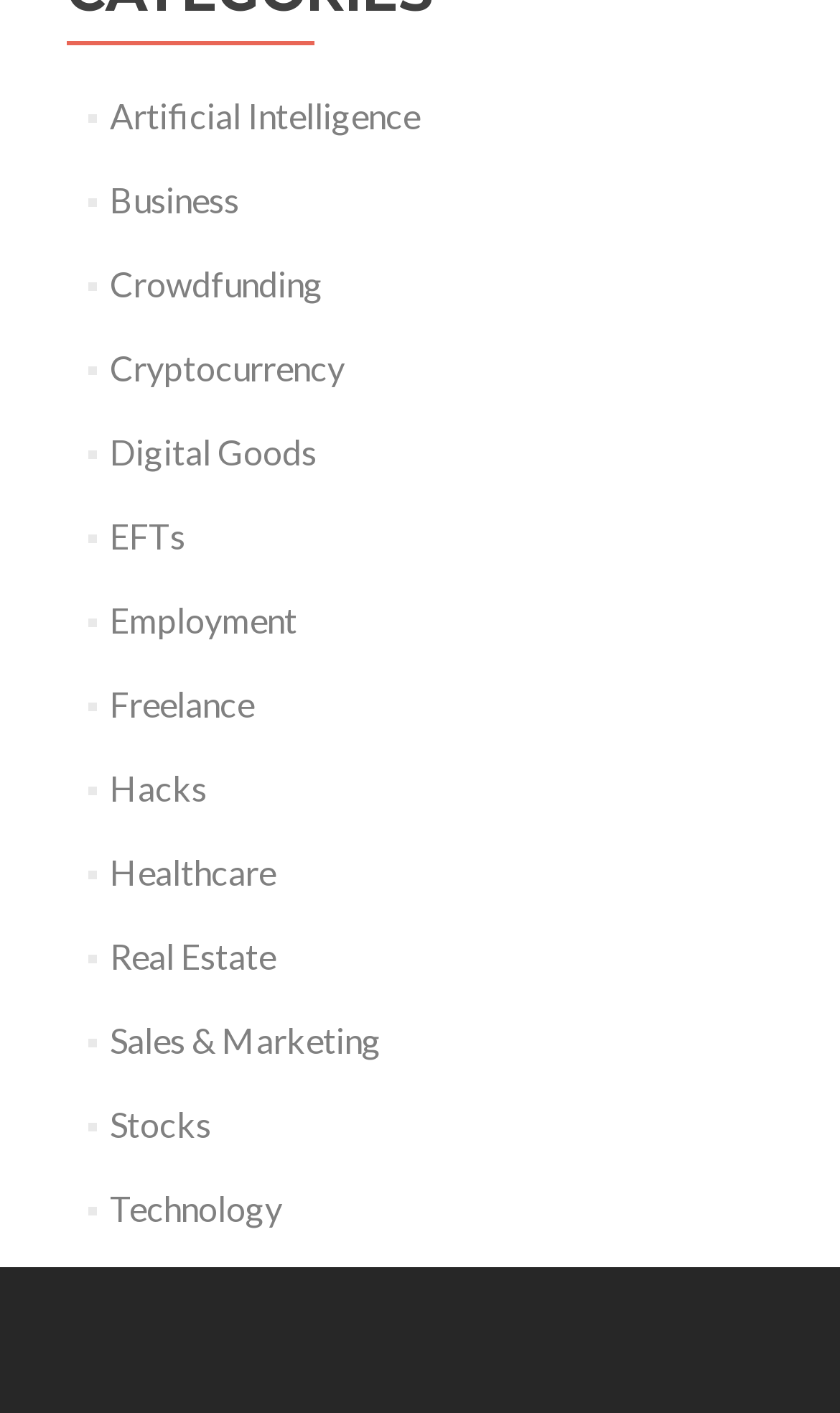Please identify the bounding box coordinates of the element on the webpage that should be clicked to follow this instruction: "View Digital Goods". The bounding box coordinates should be given as four float numbers between 0 and 1, formatted as [left, top, right, bottom].

[0.13, 0.305, 0.377, 0.334]